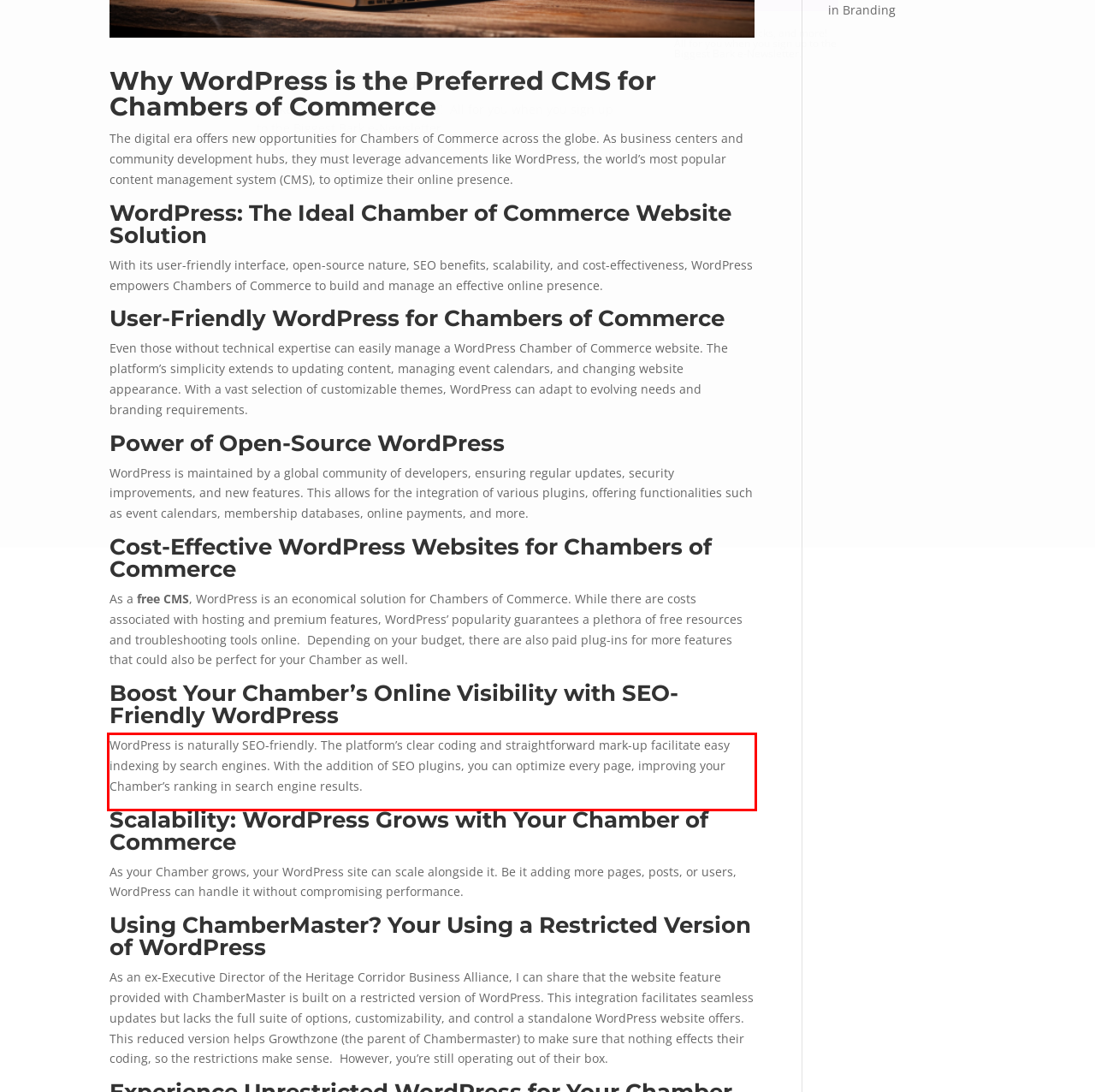Analyze the screenshot of a webpage where a red rectangle is bounding a UI element. Extract and generate the text content within this red bounding box.

WordPress is naturally SEO-friendly. The platform’s clear coding and straightforward mark-up facilitate easy indexing by search engines. With the addition of SEO plugins, you can optimize every page, improving your Chamber’s ranking in search engine results.